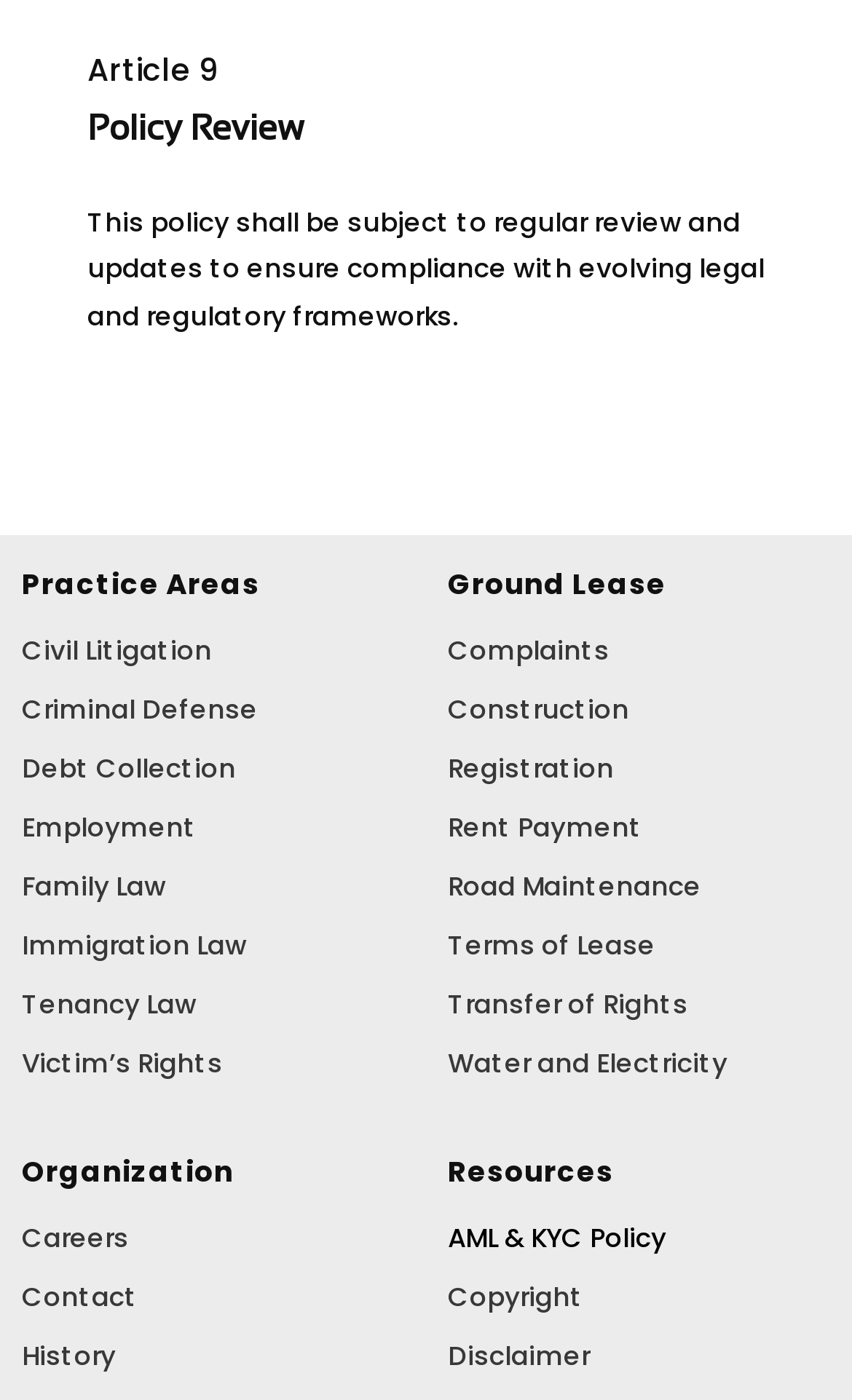Examine the screenshot and answer the question in as much detail as possible: How many links are there in the Practice Areas section?

There are 2 links in the Practice Areas section, which are 'Practice Areas' and 'Ground Lease', indicated by the link elements with the corresponding texts.